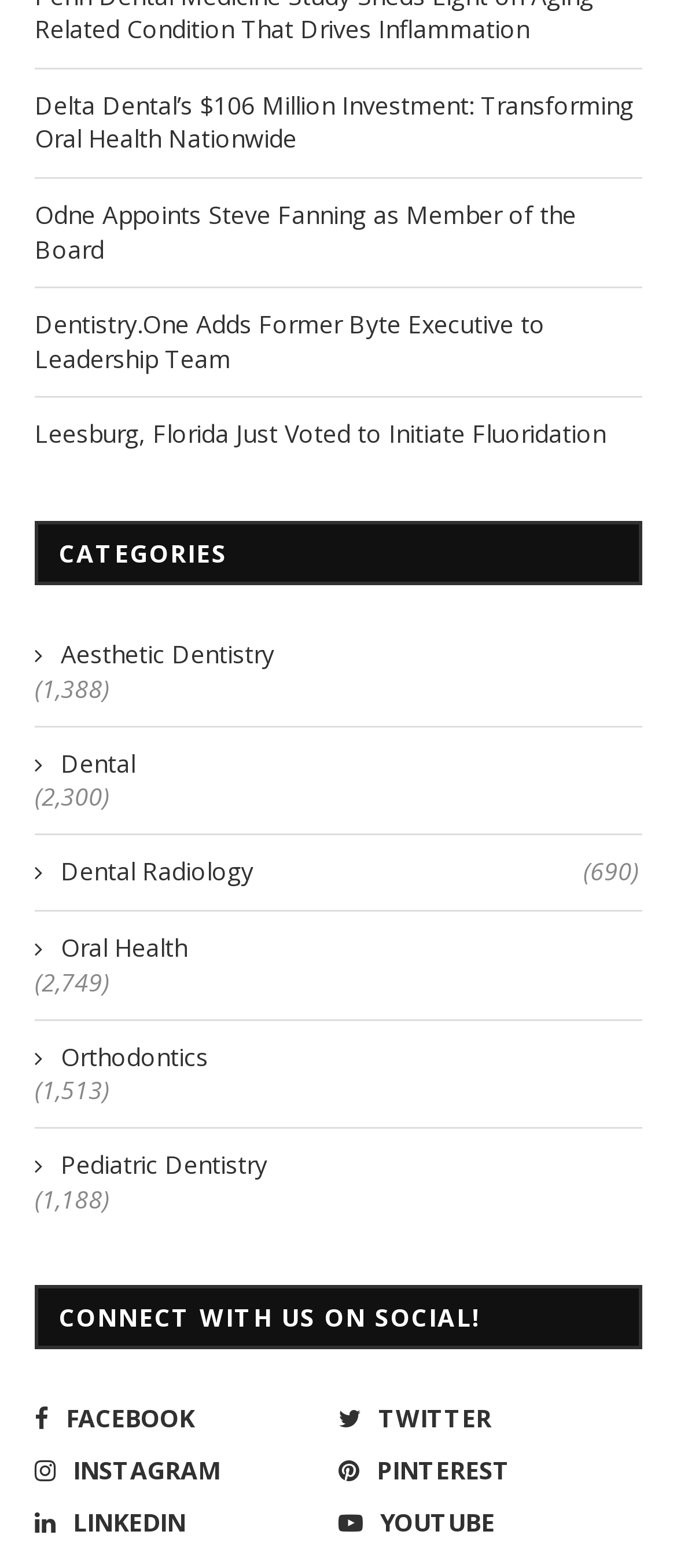Identify the bounding box coordinates for the element you need to click to achieve the following task: "Connect with us on Facebook". Provide the bounding box coordinates as four float numbers between 0 and 1, in the form [left, top, right, bottom].

[0.038, 0.894, 0.487, 0.916]